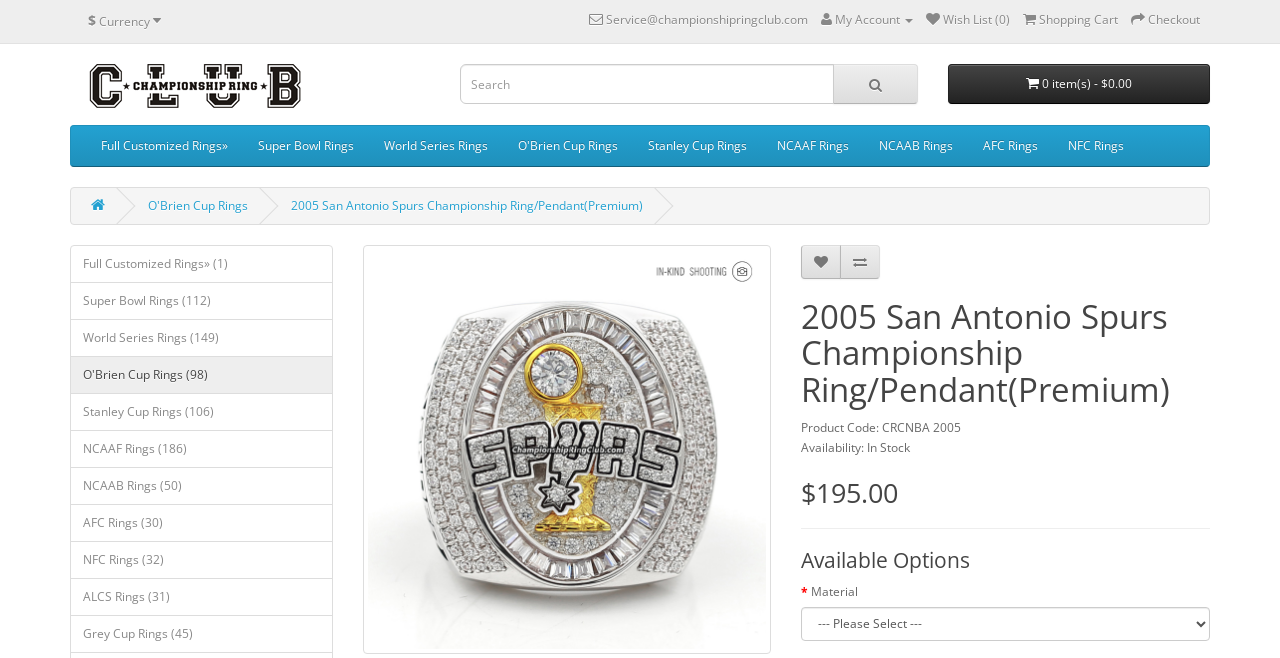Explain the webpage's design and content in an elaborate manner.

This webpage is about the 2005 San Antonio Spurs Championship Ring/Pendant, a premium product offered by the Championship Ring Club. At the top of the page, there is a navigation bar with several links, including a currency selector, a search bar, and links to the user's account, wish list, shopping cart, and checkout. The Championship Ring Club logo is also located at the top left corner of the page.

Below the navigation bar, there are several categories of rings listed, including Full Customized Rings, Super Bowl Rings, World Series Rings, and others. Each category has a link with a number in parentheses, indicating the number of items in that category.

The main content of the page is dedicated to the 2005 San Antonio Spurs Championship Ring/Pendant. There is a large image of the ring, accompanied by a heading with the product name and a description. Below the image, there are details about the product, including the product code, availability, and price. The price is prominently displayed in a large font.

Underneath the product details, there is a section titled "Available Options" with a dropdown menu for selecting the material of the ring. The webpage also has several buttons and links scattered throughout, including a "Wish List" button, a "Shopping Cart" button, and links to other related products.

Overall, the webpage is focused on showcasing the 2005 San Antonio Spurs Championship Ring/Pendant and providing users with easy access to related products and categories.